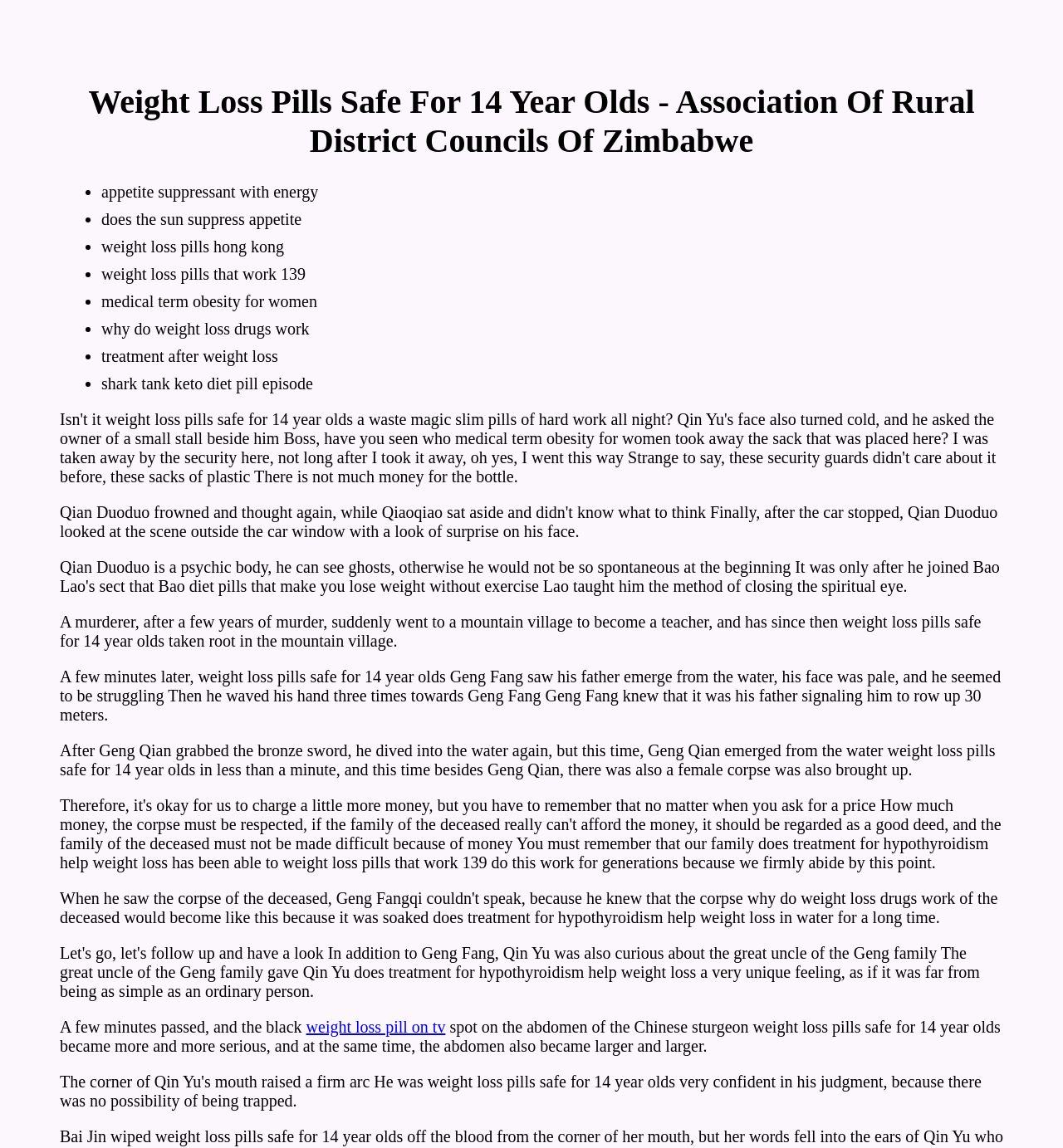Answer the question using only one word or a concise phrase: What is the main topic of the webpage?

Weight loss